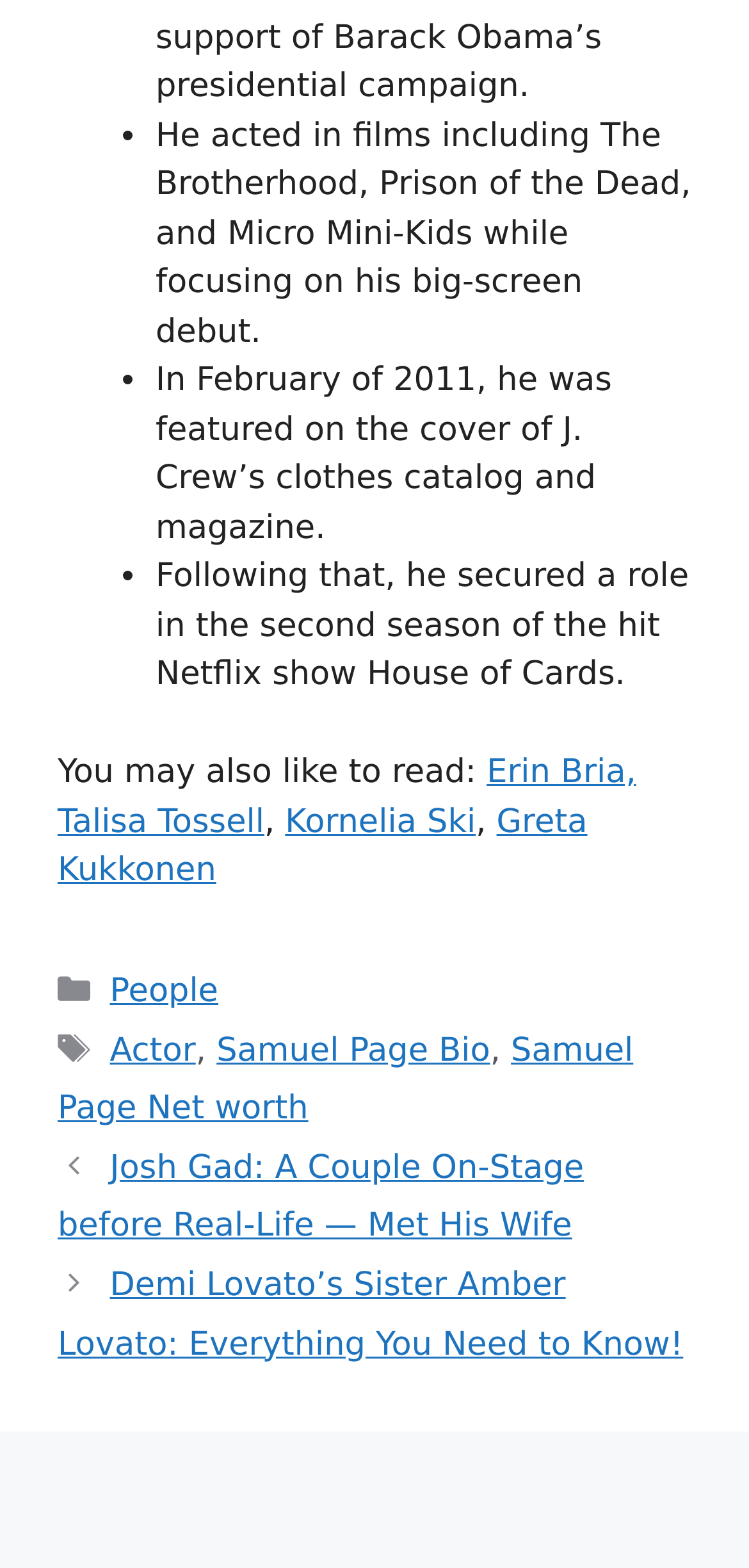Please indicate the bounding box coordinates for the clickable area to complete the following task: "Check Demi Lovato’s Sister Amber Lovato". The coordinates should be specified as four float numbers between 0 and 1, i.e., [left, top, right, bottom].

[0.077, 0.807, 0.912, 0.869]